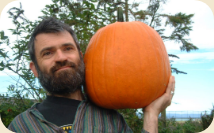What is evoked by the backdrop?
Answer the question with detailed information derived from the image.

The backdrop features greenery and hints of a blue sky, which evokes a sense of agricultural abundance and connection to nature, emphasizing the themes of community, gardening, and the joy of cultivating fresh produce.